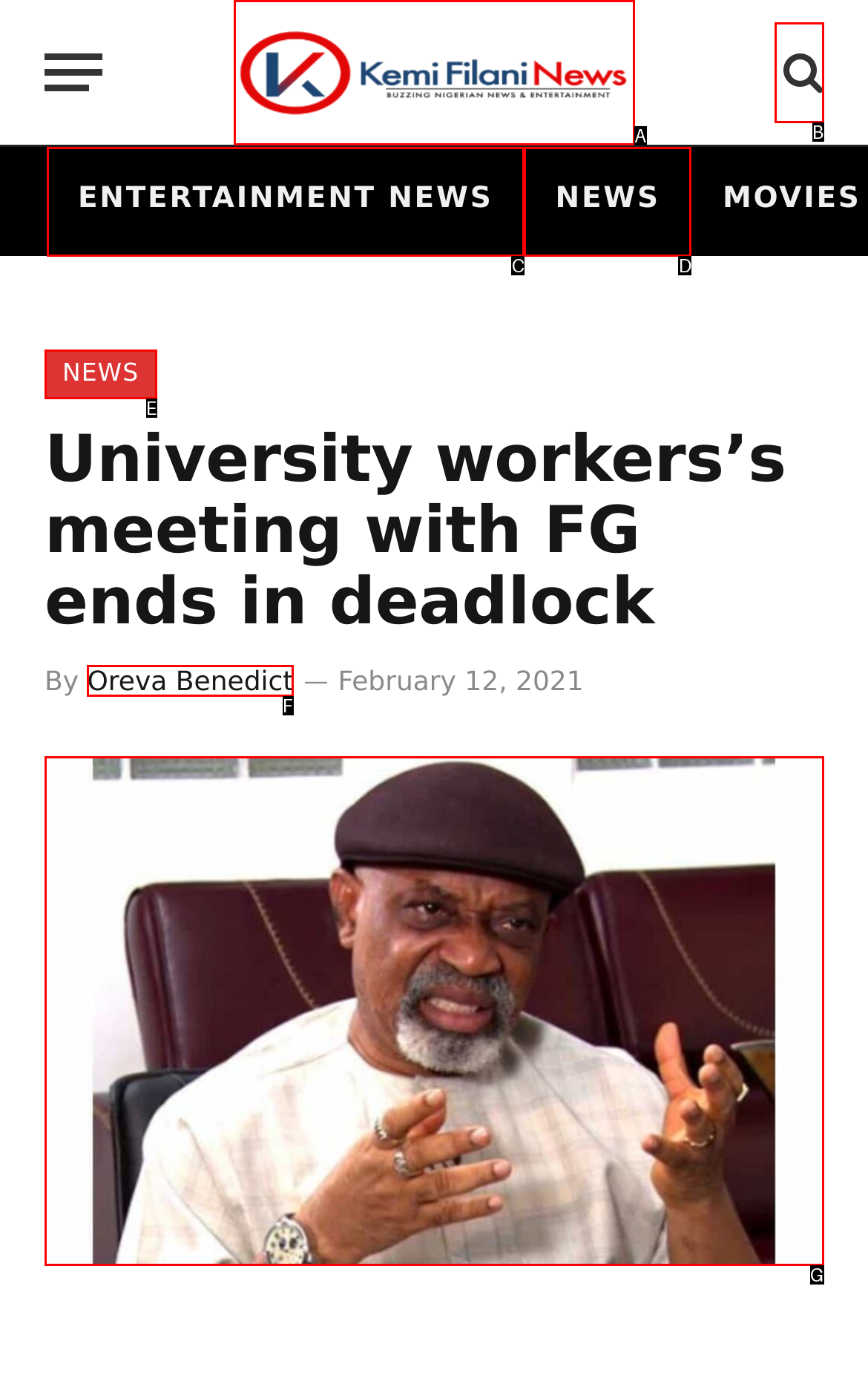Select the correct option based on the description: title="Kemi Filani News"
Answer directly with the option’s letter.

A